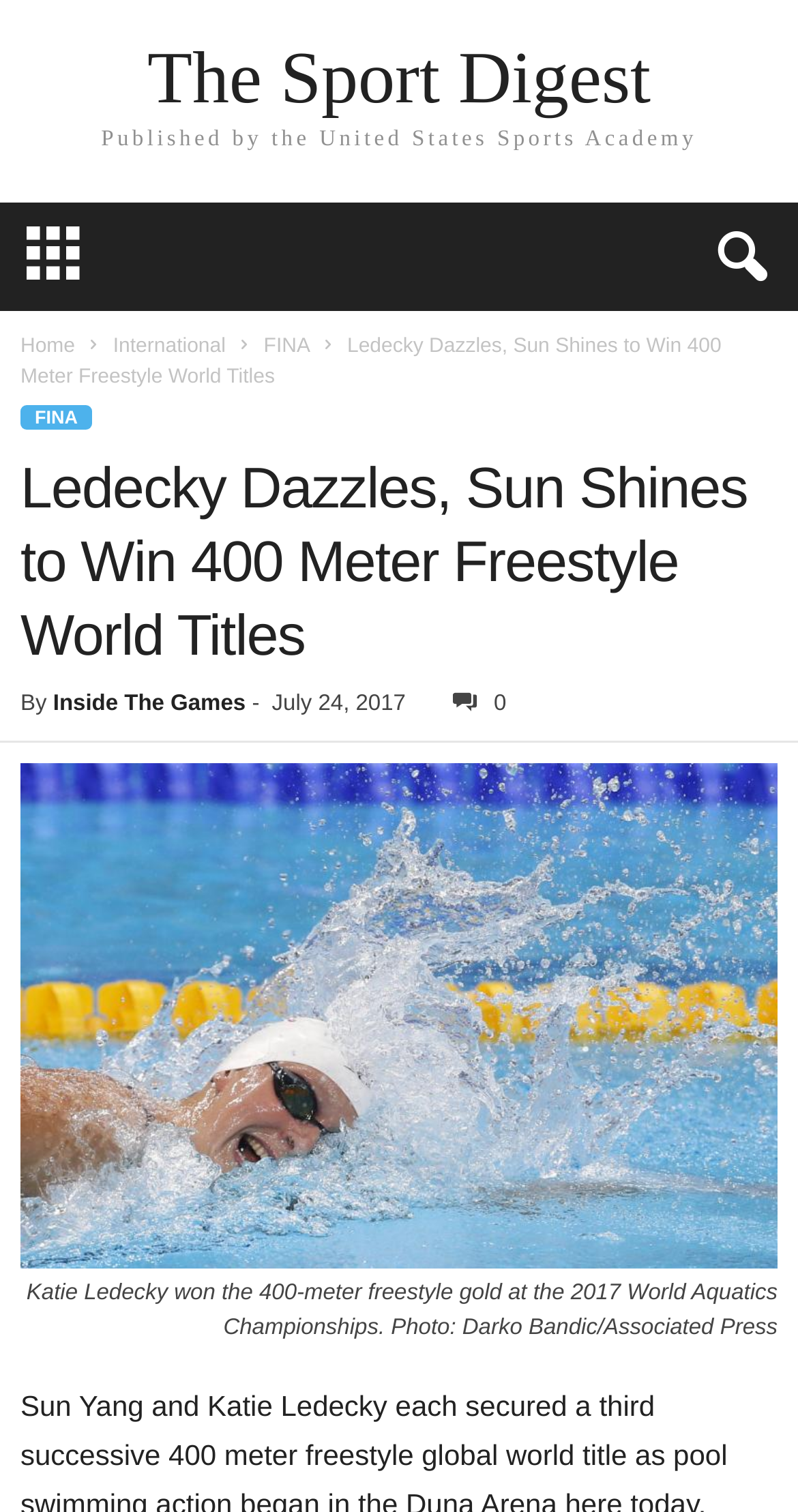Please identify the bounding box coordinates of the element's region that I should click in order to complete the following instruction: "view image of Katie Ledecky". The bounding box coordinates consist of four float numbers between 0 and 1, i.e., [left, top, right, bottom].

[0.026, 0.505, 0.974, 0.838]